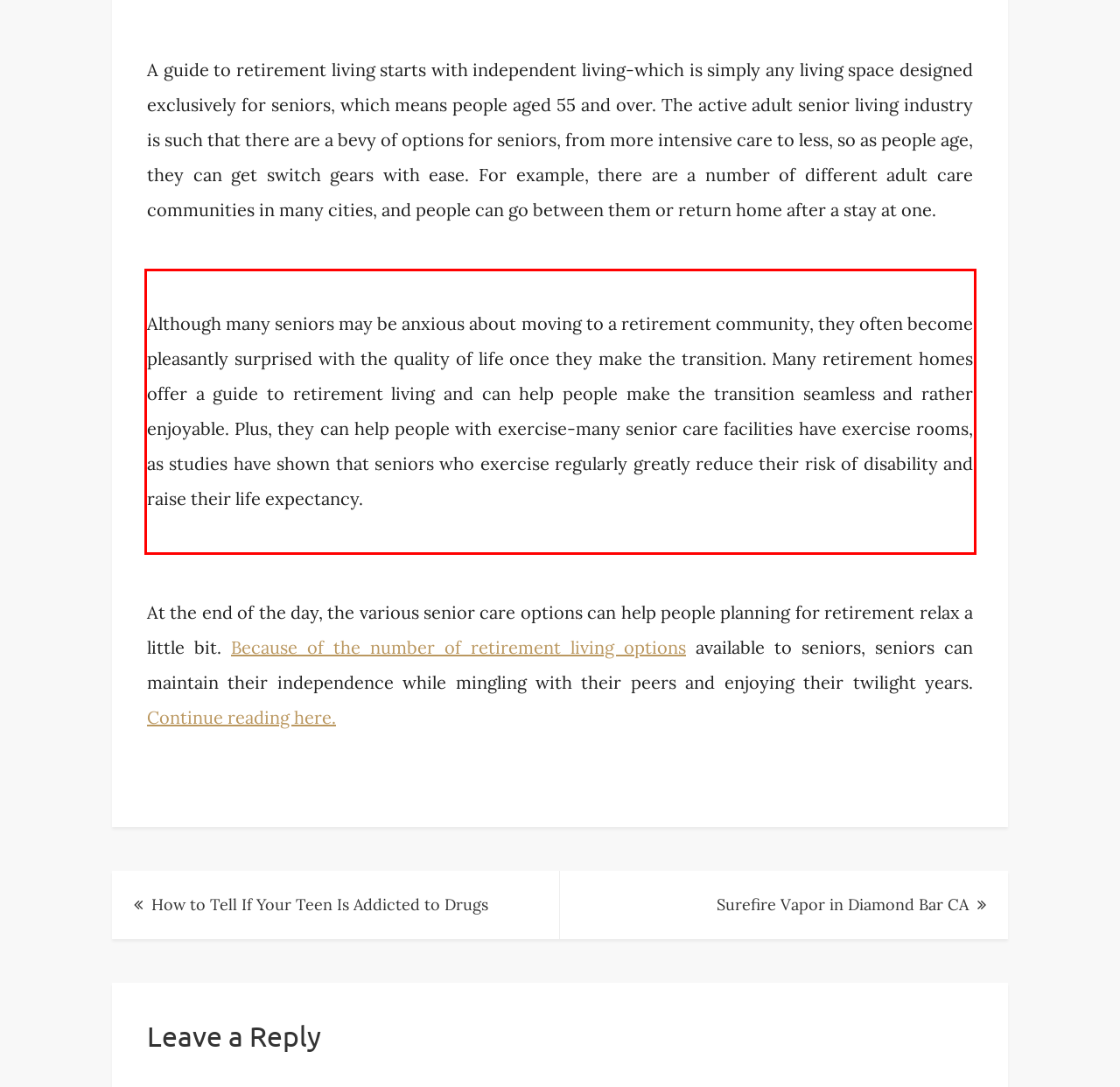Please use OCR to extract the text content from the red bounding box in the provided webpage screenshot.

Although many seniors may be anxious about moving to a retirement community, they often become pleasantly surprised with the quality of life once they make the transition. Many retirement homes offer a guide to retirement living and can help people make the transition seamless and rather enjoyable. Plus, they can help people with exercise-many senior care facilities have exercise rooms, as studies have shown that seniors who exercise regularly greatly reduce their risk of disability and raise their life expectancy.